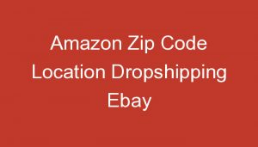What is the primary focus of the title? Examine the screenshot and reply using just one word or a brief phrase.

Dropshipping